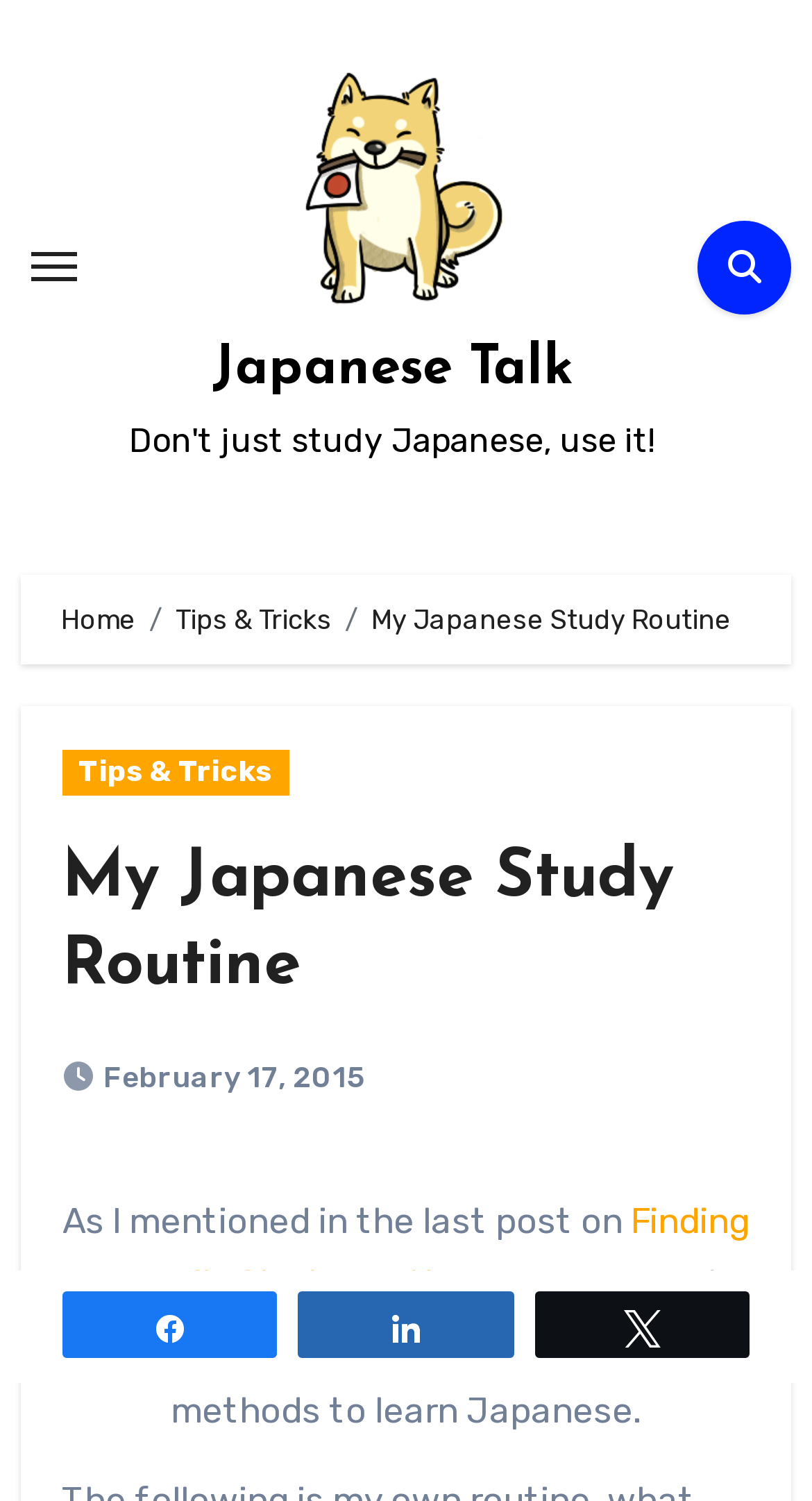What is the topic of the current post?
We need a detailed and exhaustive answer to the question. Please elaborate.

I found the topic of the current post by examining the heading element with the text 'My Japanese Study Routine', which is a prominent element on the webpage and likely to be the title of the current post.